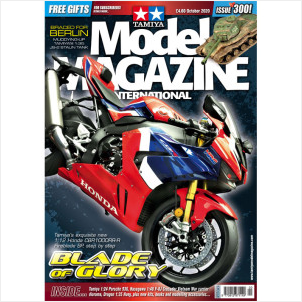Summarize the image with a detailed caption.

The image features the cover of the "Model Magazine International," specifically for **Issue 300**, released in **October 2020**. The striking cover showcases a detailed model of the Tamiya **Honda CBR1000RR-R Fireblade SP**, vividly displayed against a vibrant backdrop. The title "BLADE OF GLORY" adorns the lower section, highlighting the featured model. Above the main title, various promotional elements signal **free gifts** and additional content related to the magazine. The cover emphasizes the magazine's legacy in modeling and includes information about notable articles within, promising a comprehensive exploration of modeling topics for enthusiasts.